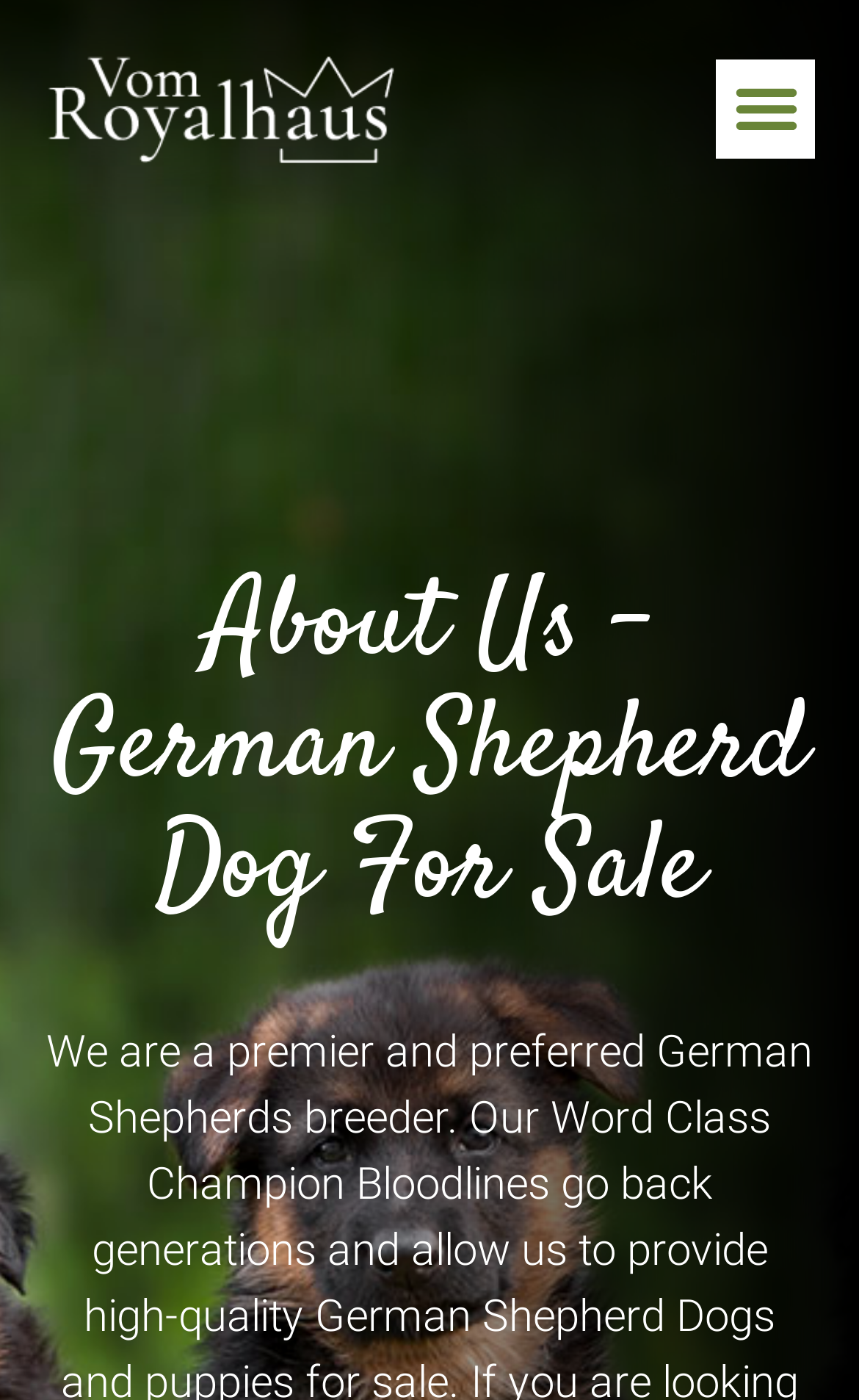Using the element description: "0", determine the bounding box coordinates for the specified UI element. The coordinates should be four float numbers between 0 and 1, [left, top, right, bottom].

None